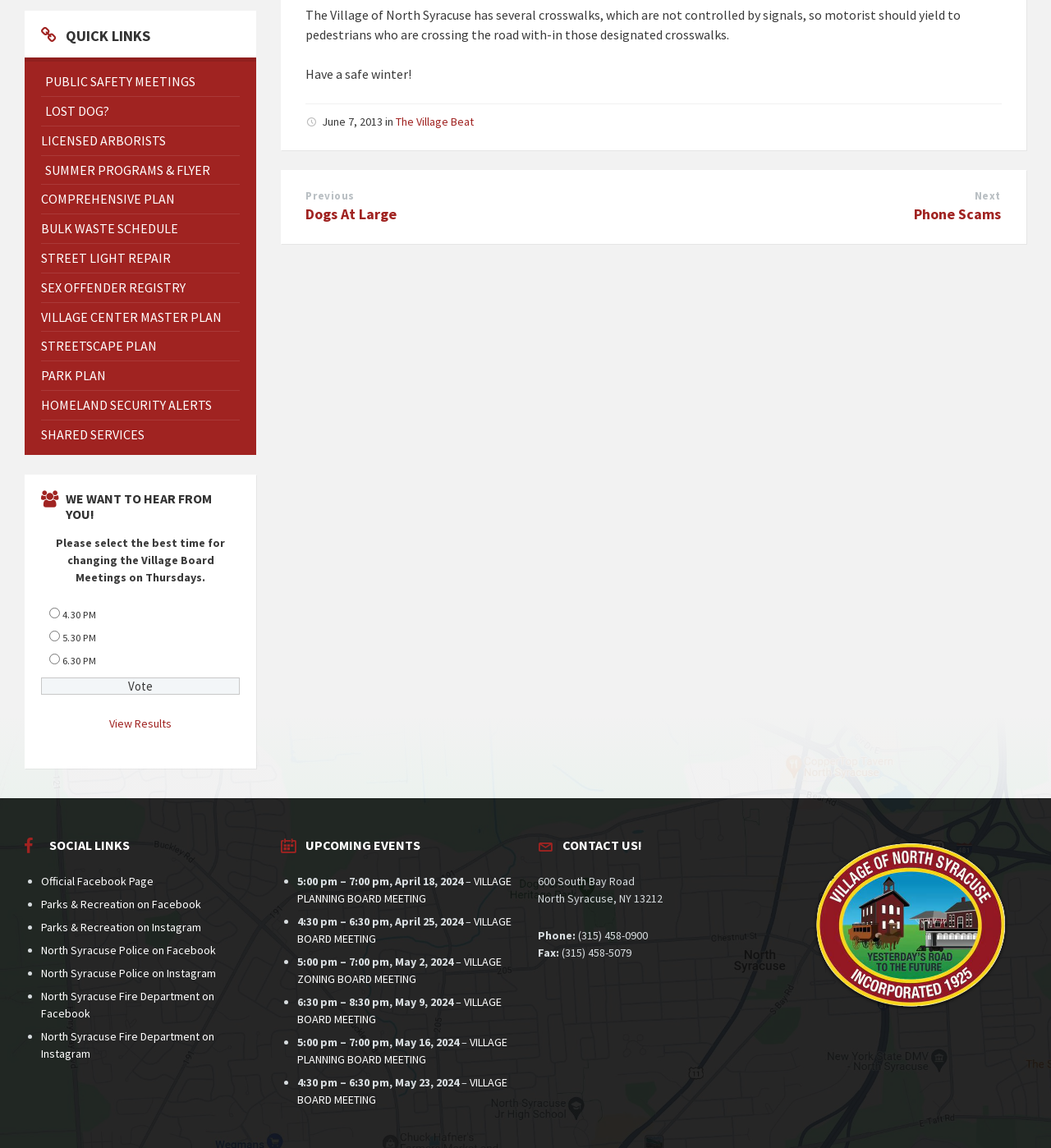Locate the bounding box coordinates of the UI element described by: "The Village Beat". Provide the coordinates as four float numbers between 0 and 1, formatted as [left, top, right, bottom].

[0.377, 0.1, 0.451, 0.113]